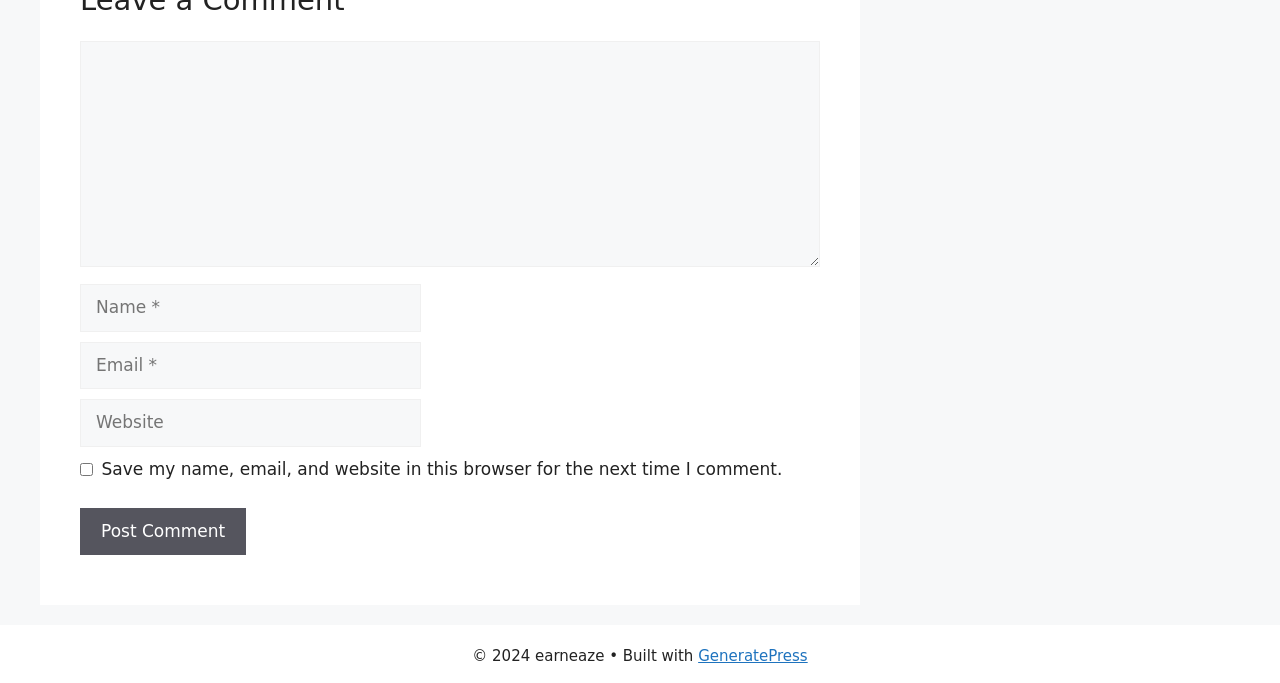Can you give a comprehensive explanation to the question given the content of the image?
What is the label of the button used to submit the comment?

The button is located below the 'Website' textbox and is labeled 'Post Comment', suggesting that it is used to submit the user's comment.